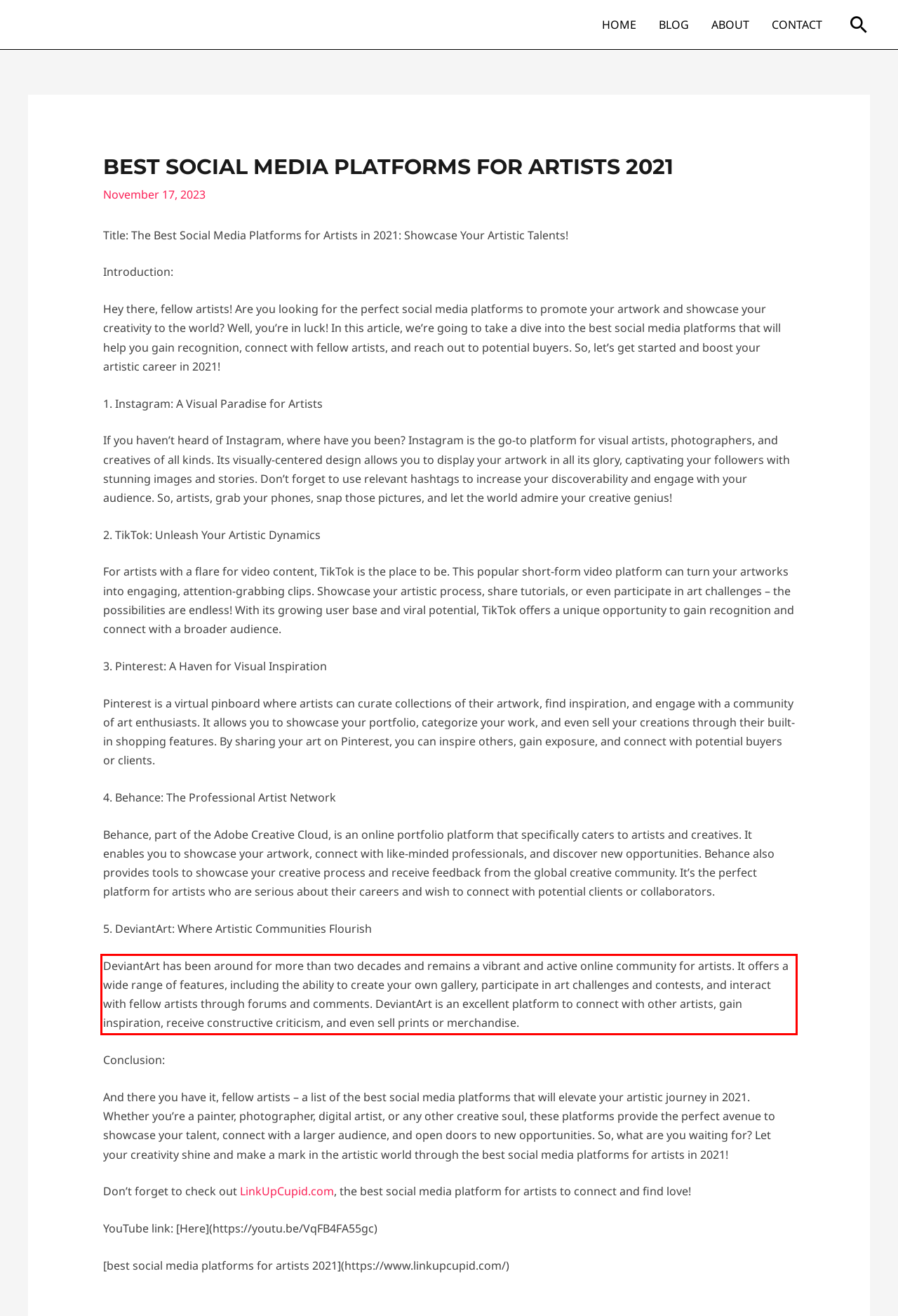Identify and extract the text within the red rectangle in the screenshot of the webpage.

DeviantArt has been around for more than two decades and remains a vibrant and active online community for artists. It offers a wide range of features, including the ability to create your own gallery, participate in art challenges and contests, and interact with fellow artists through forums and comments. DeviantArt is an excellent platform to connect with other artists, gain inspiration, receive constructive criticism, and even sell prints or merchandise.